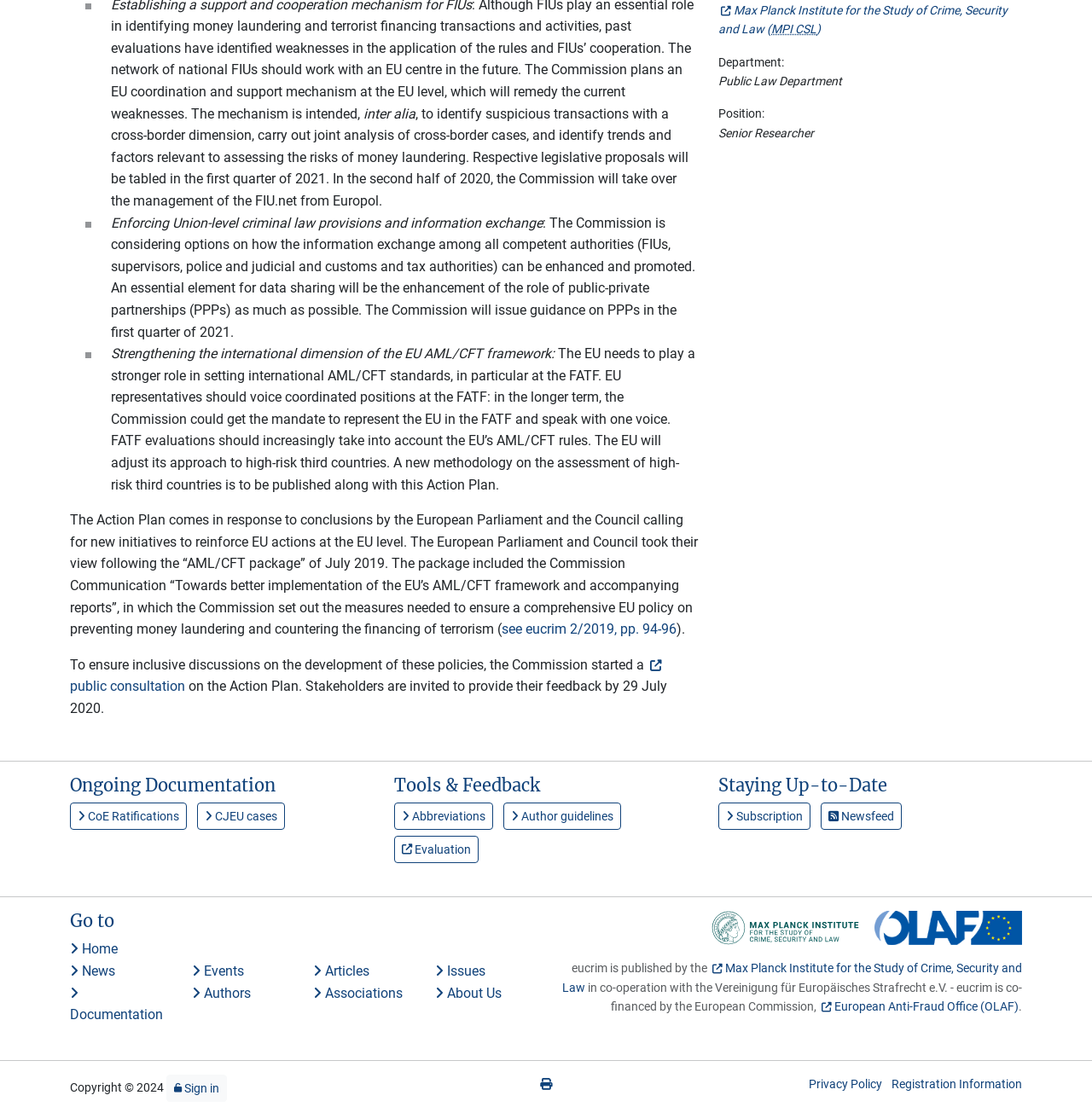Using the provided element description, identify the bounding box coordinates as (top-left x, top-left y, bottom-right x, bottom-right y). Ensure all values are between 0 and 1. Description: Author guidelines

[0.461, 0.725, 0.569, 0.75]